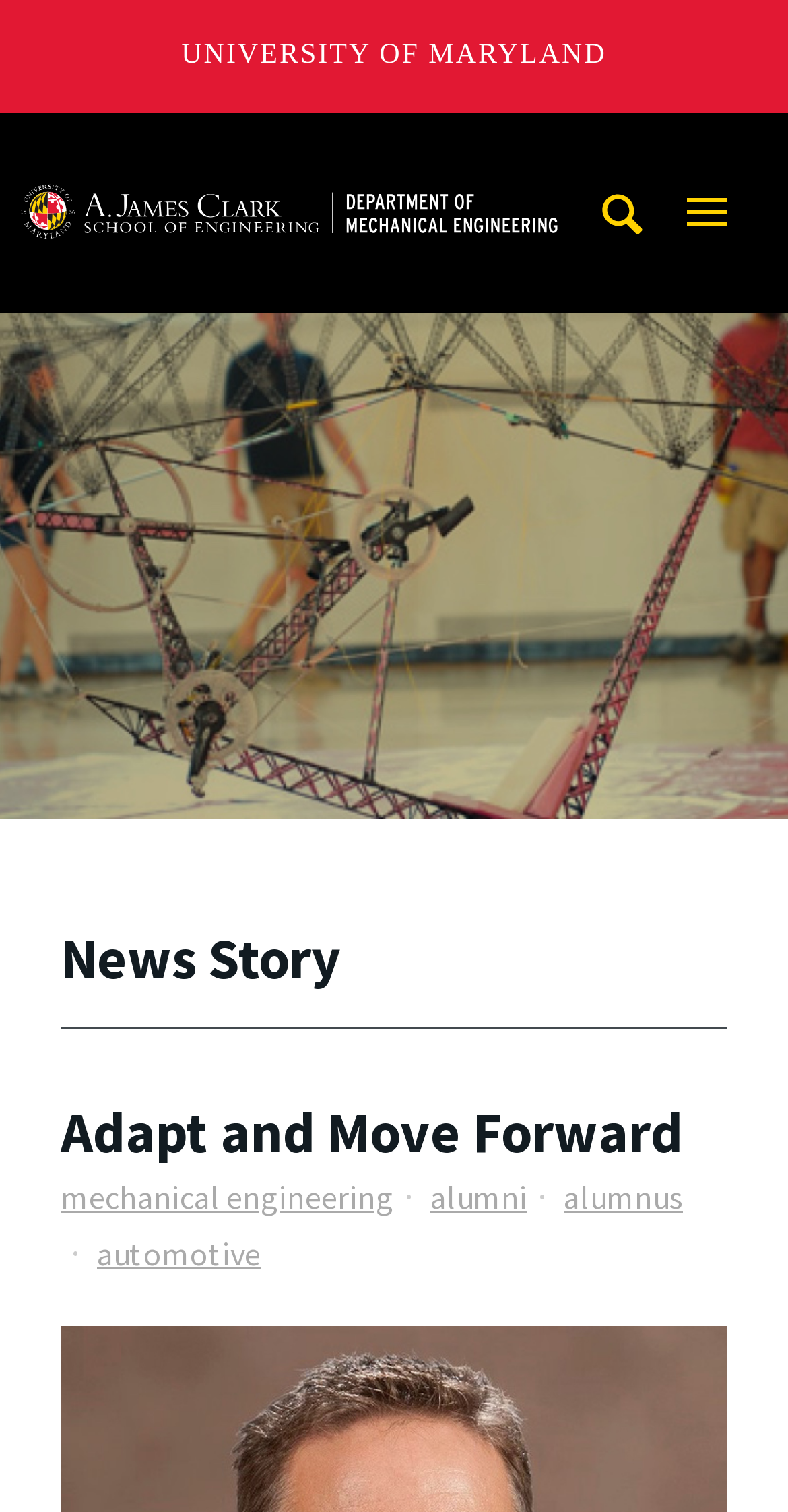What is the department's name?
Please provide a single word or phrase as your answer based on the image.

Department of Mechanical Engineering